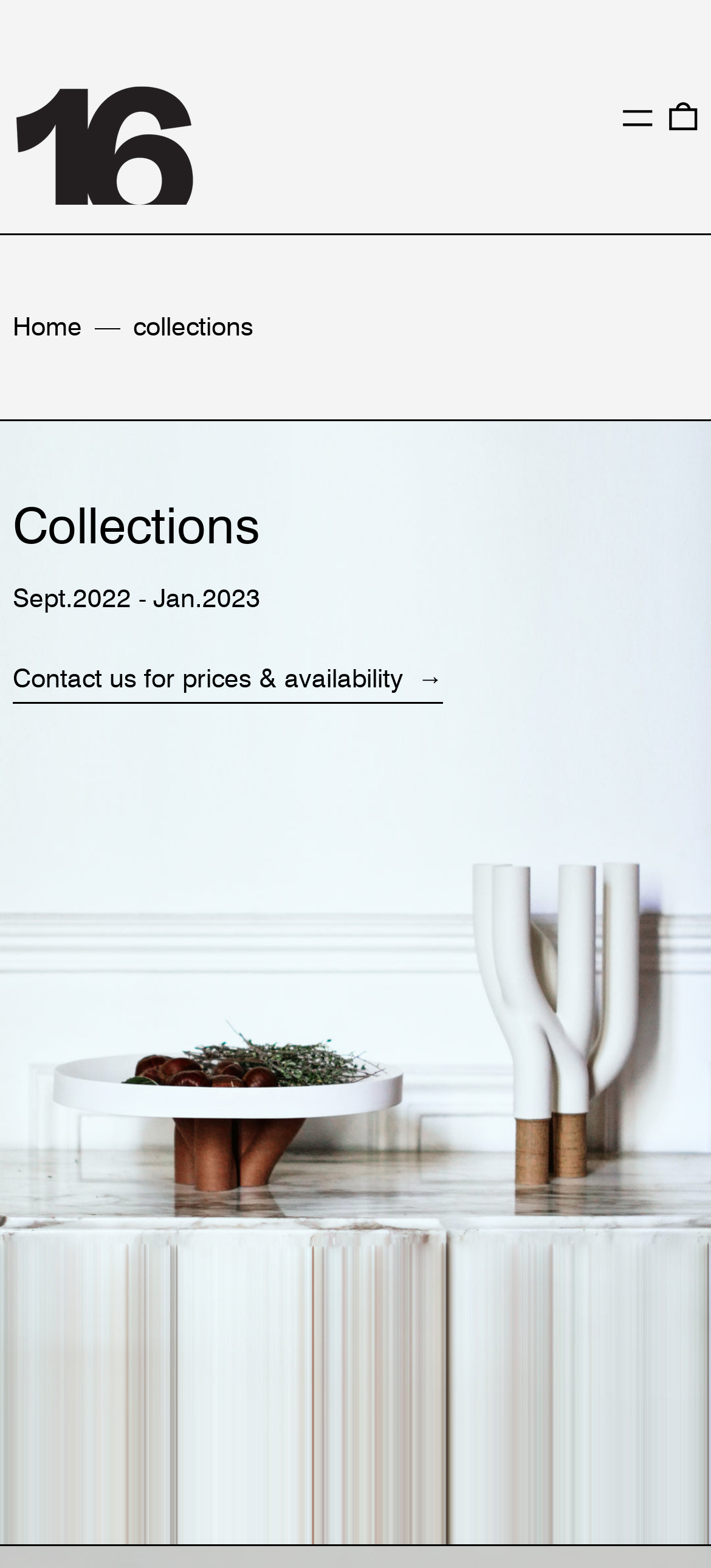What type of content is presented on the webpage?
Using the visual information, answer the question in a single word or phrase.

Collections